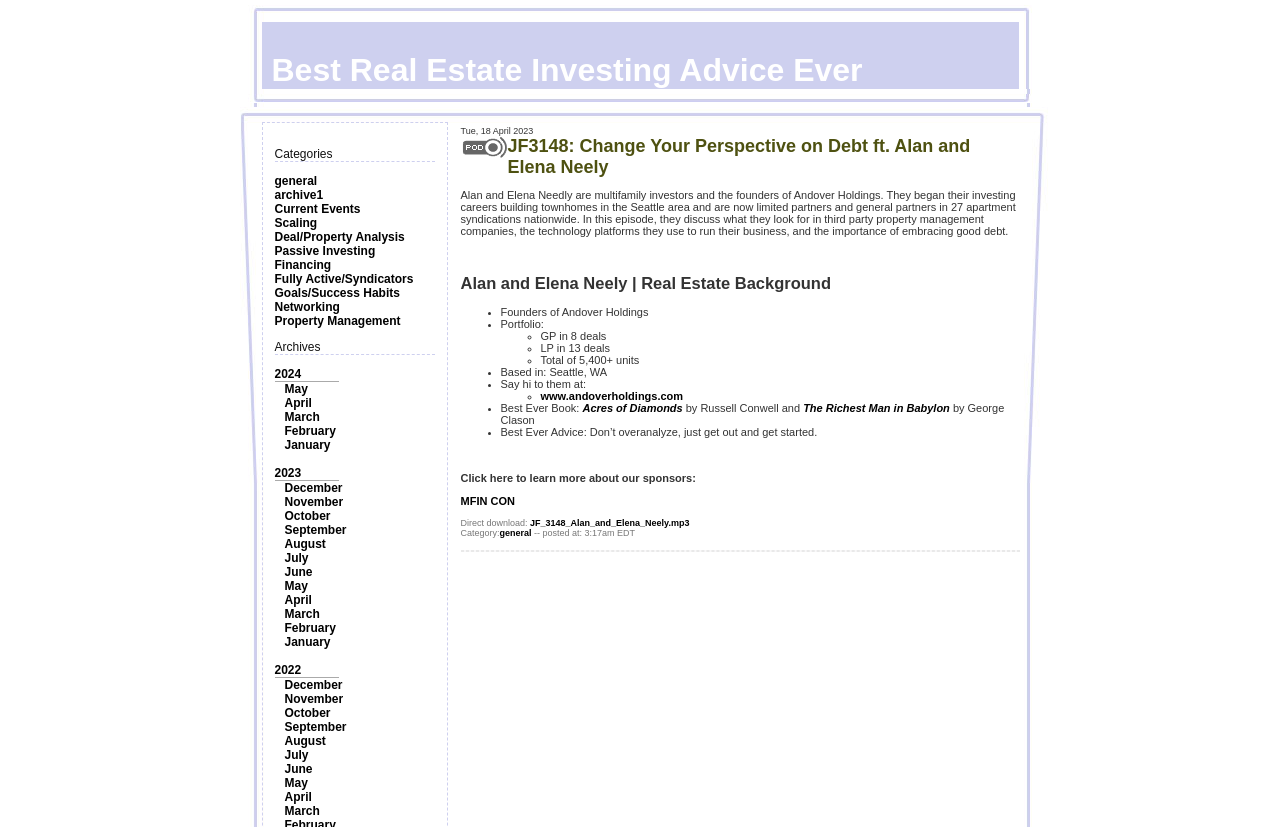Can you show the bounding box coordinates of the region to click on to complete the task described in the instruction: "Browse the archives of 2024"?

[0.214, 0.444, 0.235, 0.461]